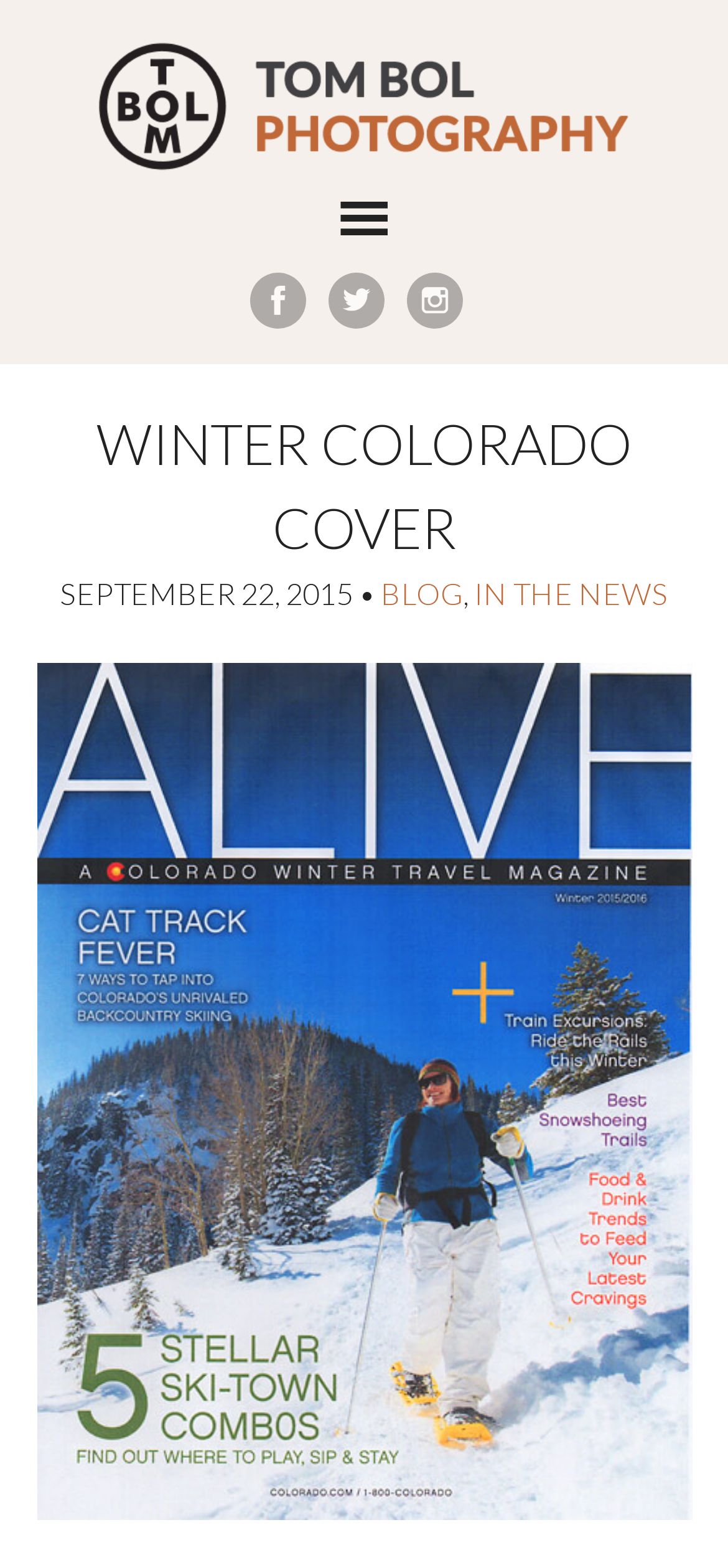What is the photographer's name?
Provide a detailed answer to the question using information from the image.

The photographer's name can be found in the link 'Tom Bol Photography, LLC' at the top of the page, which suggests that Tom Bol is the photographer.